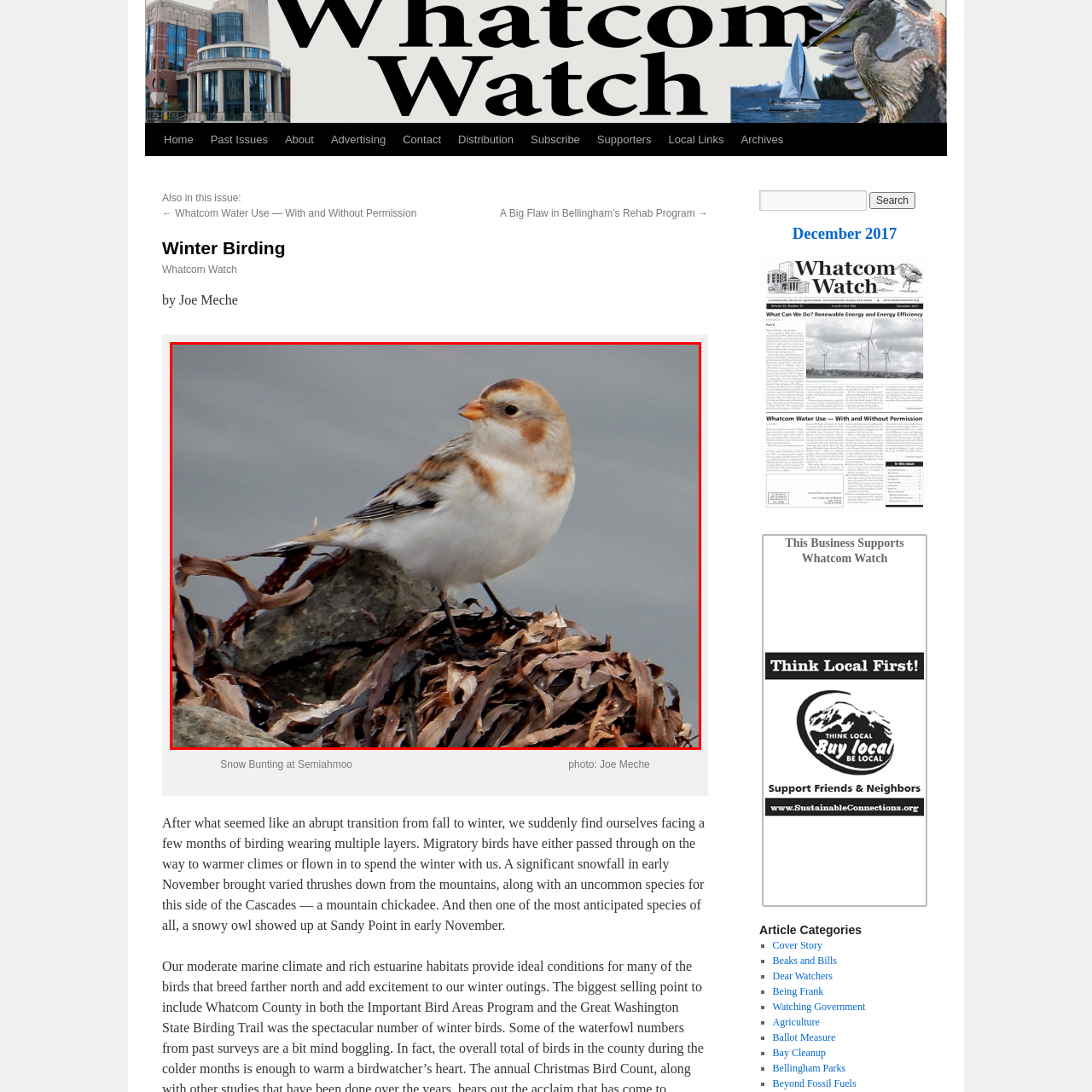Concentrate on the part of the image bordered in red, What is the color of the bird's bill? Answer concisely with a word or phrase.

Orange